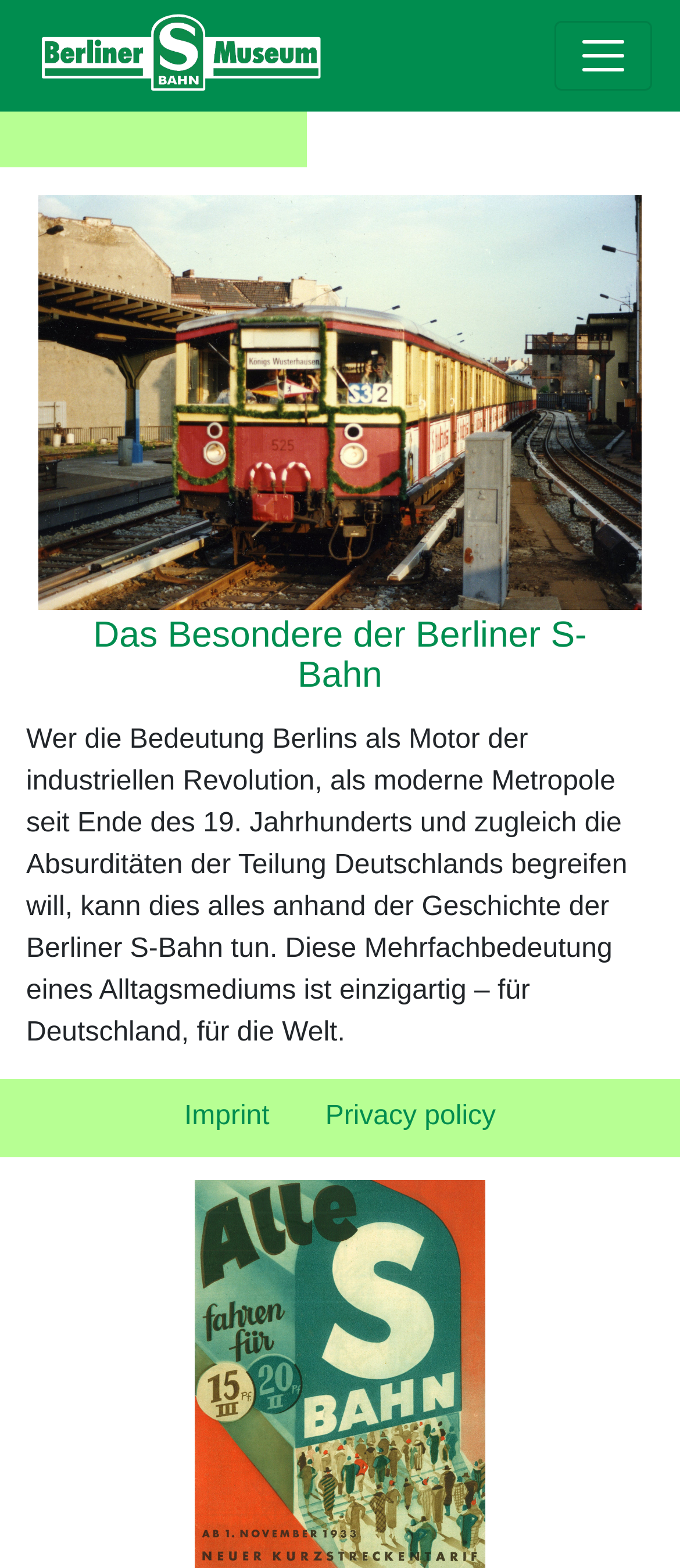Analyze the image and answer the question with as much detail as possible: 
What is the purpose of the button at the top right corner?

The button at the top right corner is a toggle navigation button, which controls the main navigation menu. When clicked, it expands or collapses the navigation menu.